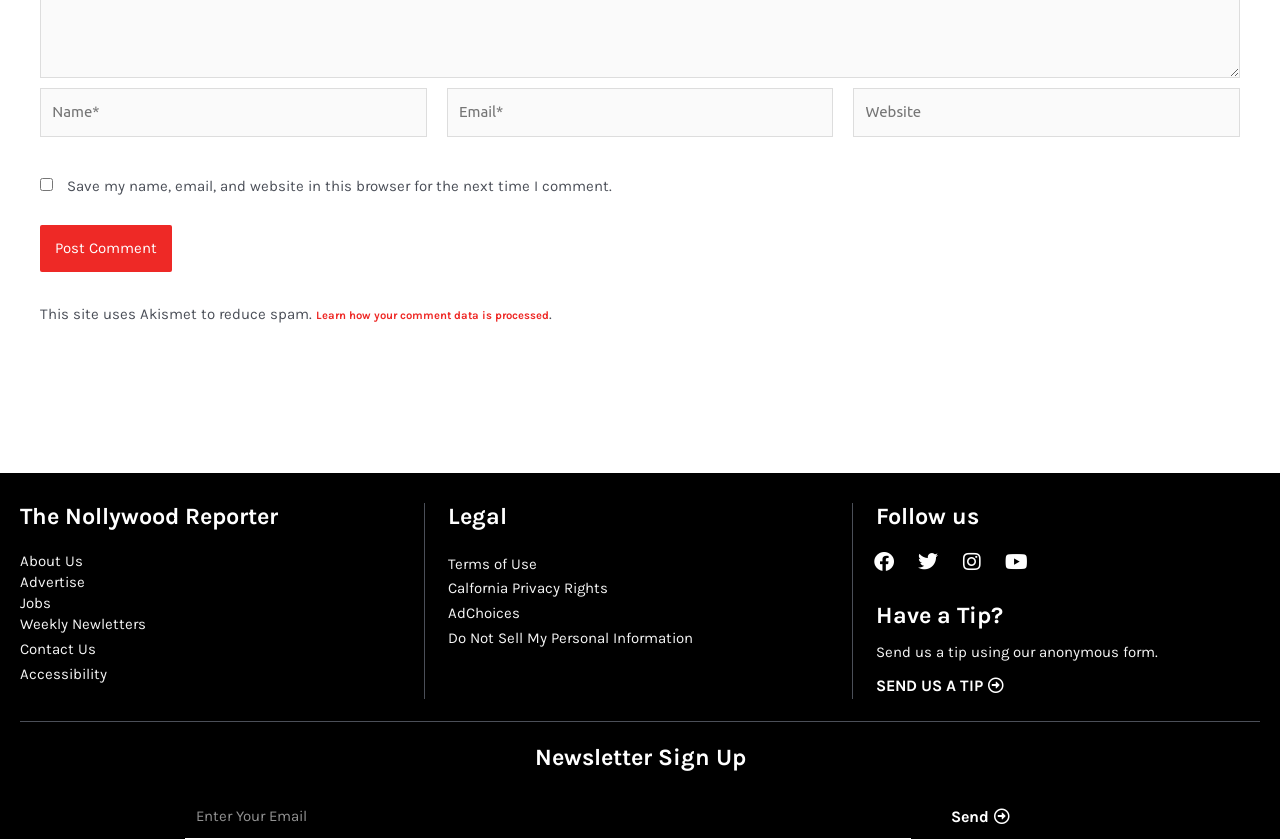Predict the bounding box of the UI element that fits this description: "Facebook".

[0.675, 0.646, 0.707, 0.693]